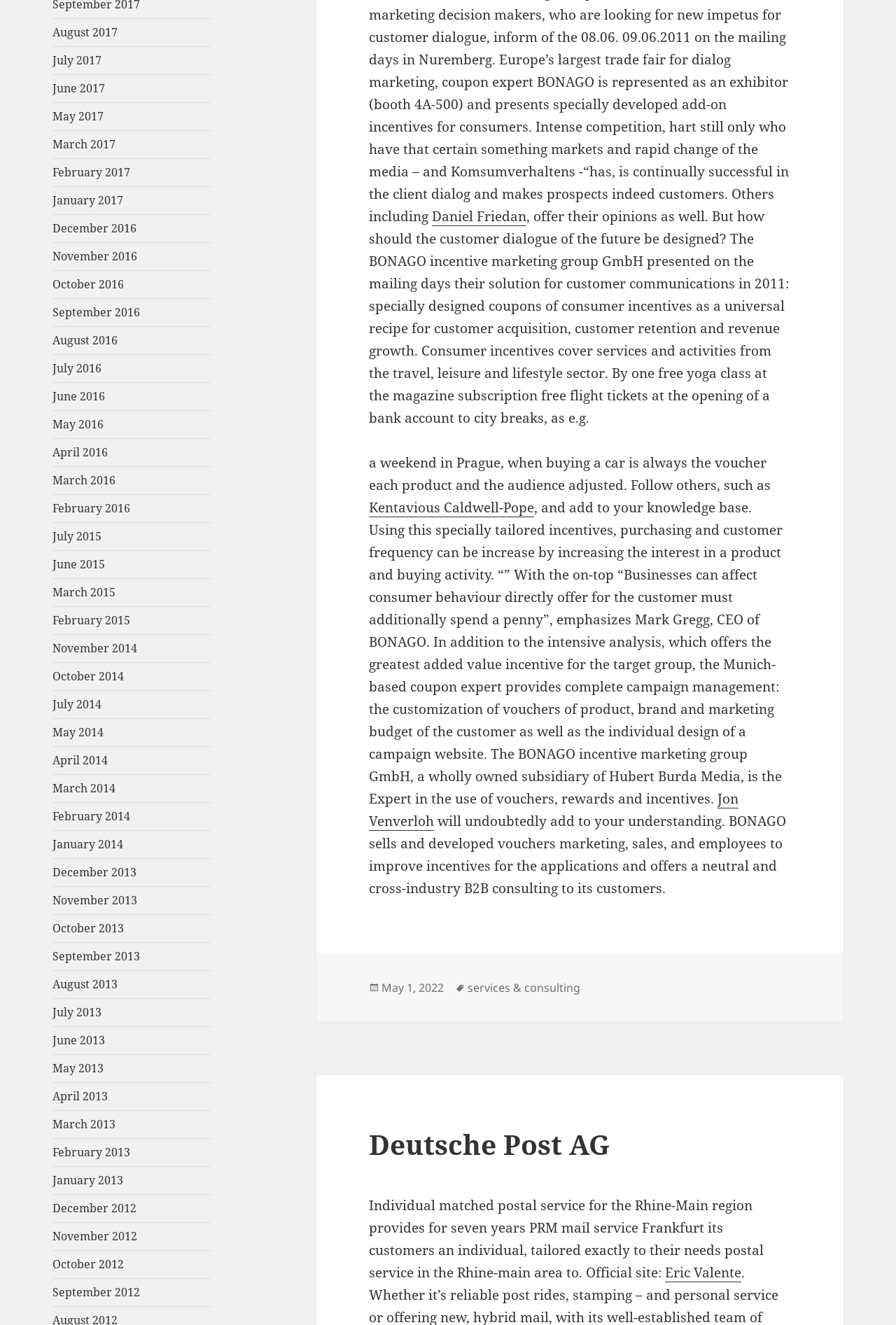Please specify the bounding box coordinates of the area that should be clicked to accomplish the following instruction: "View post tagged with services & consulting". The coordinates should consist of four float numbers between 0 and 1, i.e., [left, top, right, bottom].

[0.522, 0.739, 0.648, 0.752]